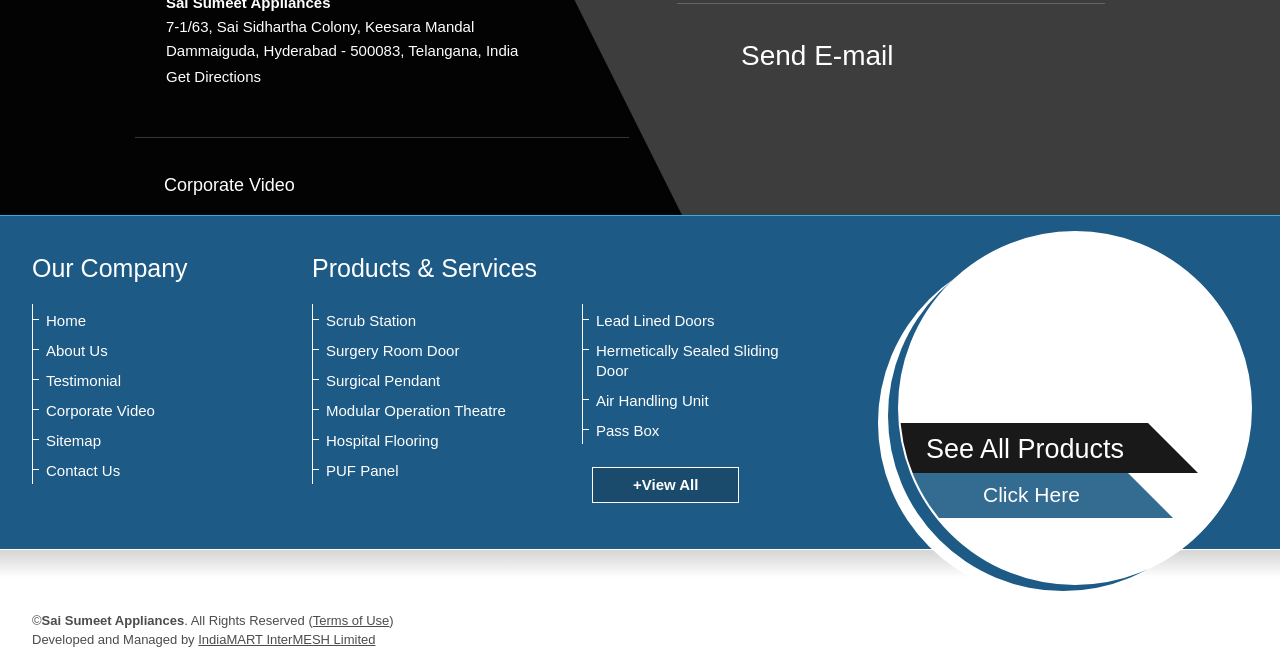Please locate the bounding box coordinates of the element that needs to be clicked to achieve the following instruction: "Watch corporate video". The coordinates should be four float numbers between 0 and 1, i.e., [left, top, right, bottom].

[0.105, 0.264, 0.23, 0.294]